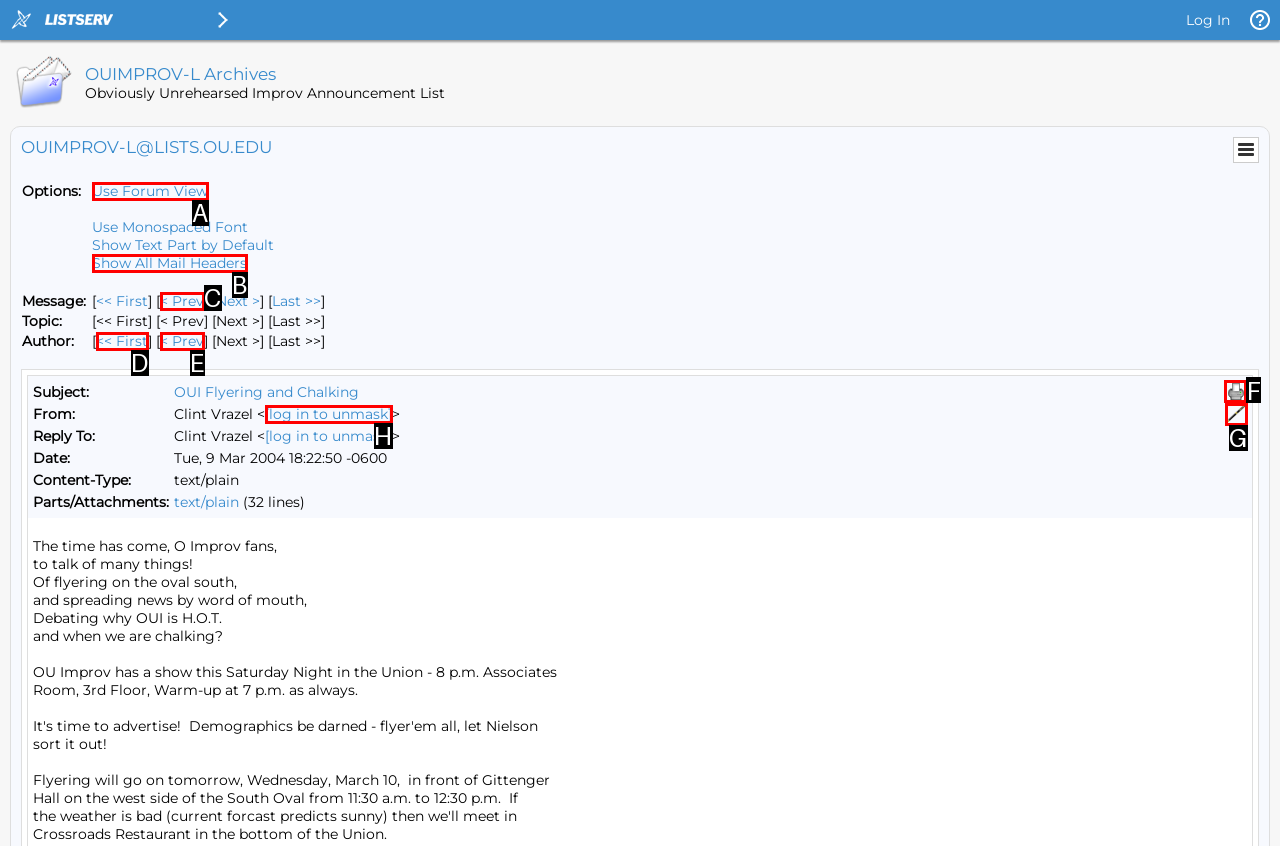Determine the letter of the element you should click to carry out the task: Print the message
Answer with the letter from the given choices.

F